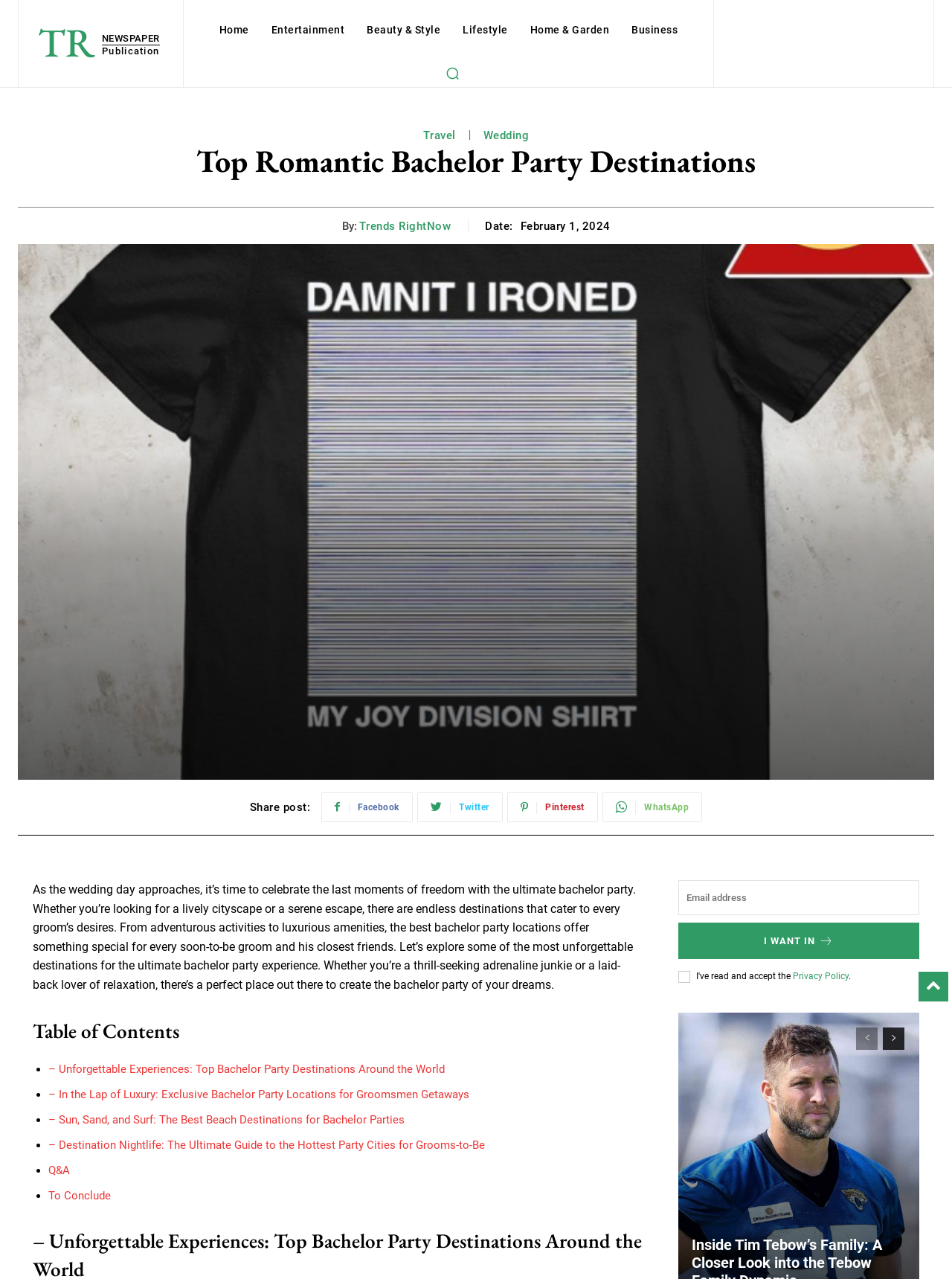Identify the bounding box for the UI element described as: "Beauty & Style". The coordinates should be four float numbers between 0 and 1, i.e., [left, top, right, bottom].

[0.378, 0.0, 0.471, 0.047]